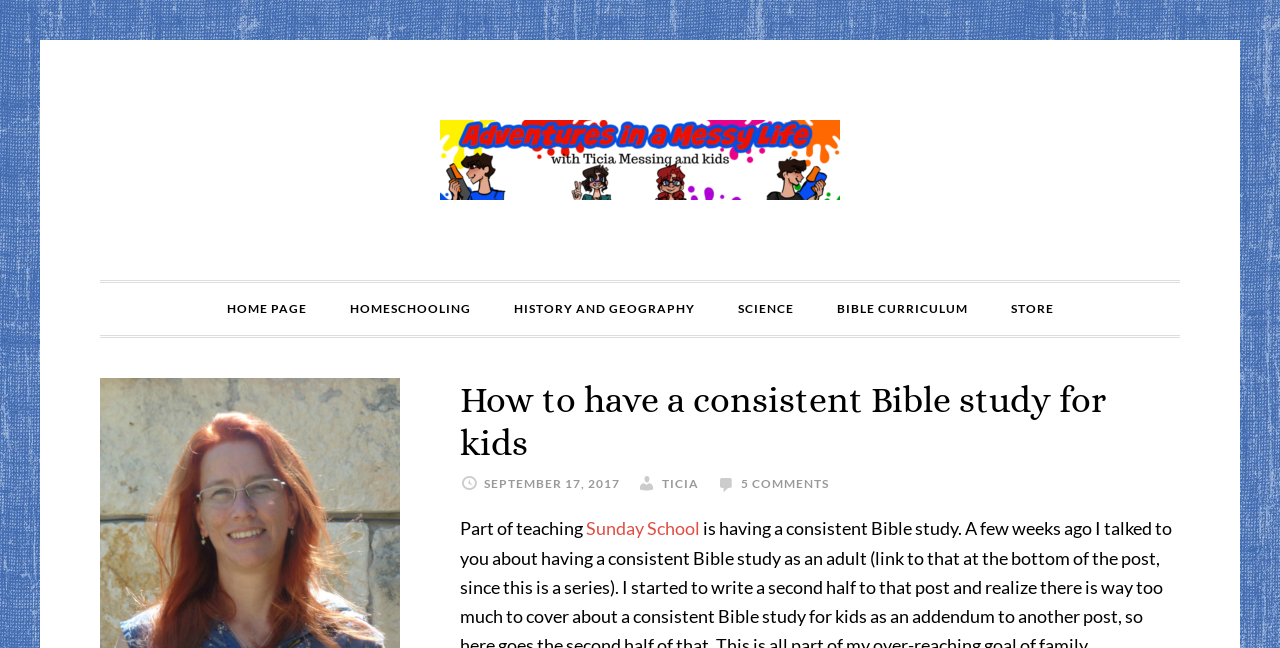Please answer the following question using a single word or phrase: What is the category of 'BIBLE CURRICULUM'?

Bible study